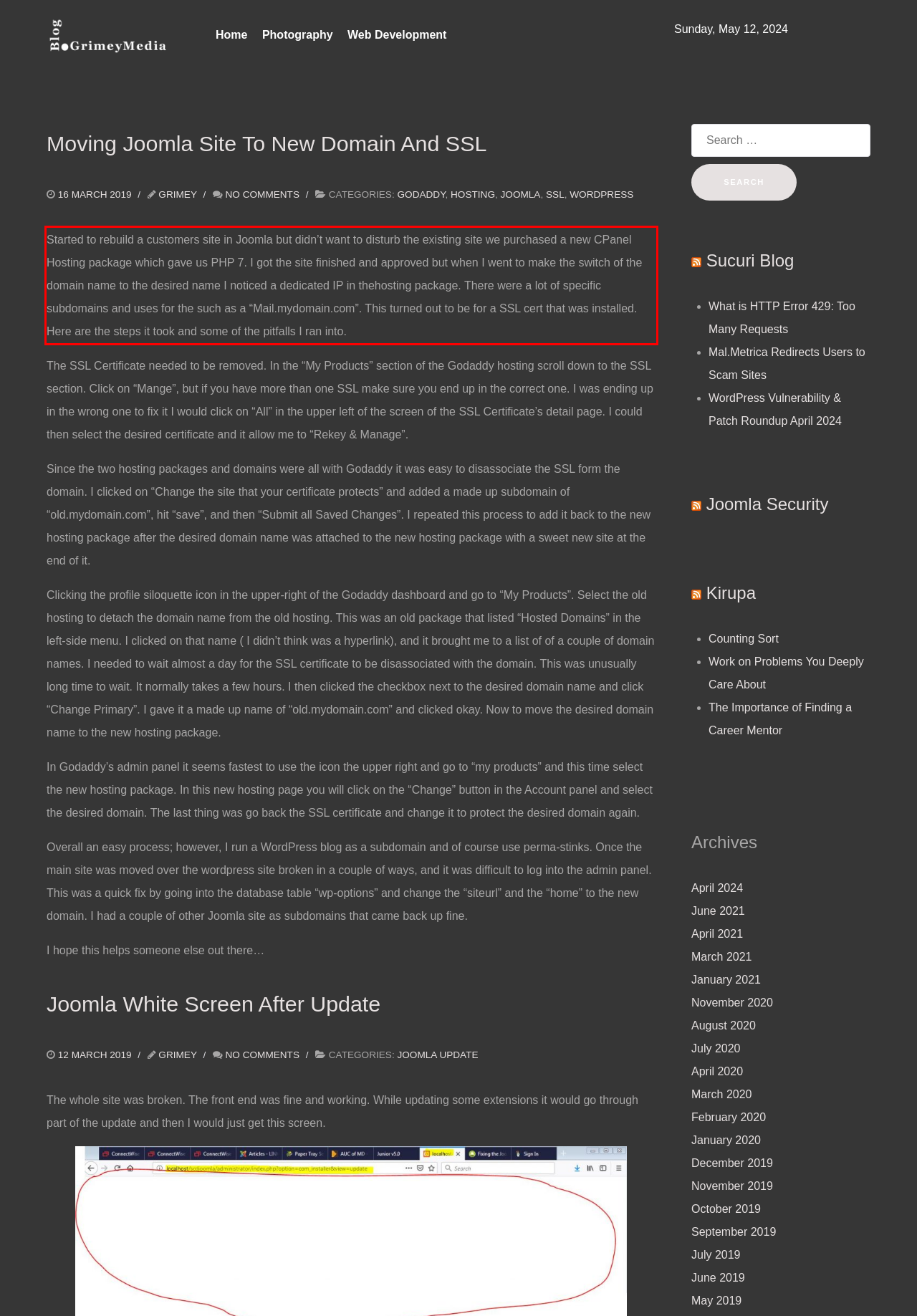There is a UI element on the webpage screenshot marked by a red bounding box. Extract and generate the text content from within this red box.

Started to rebuild a customers site in Joomla but didn’t want to disturb the existing site we purchased a new CPanel Hosting package which gave us PHP 7. I got the site finished and approved but when I went to make the switch of the domain name to the desired name I noticed a dedicated IP in thehosting package. There were a lot of specific subdomains and uses for the such as a “Mail.mydomain.com”. This turned out to be for a SSL cert that was installed. Here are the steps it took and some of the pitfalls I ran into.